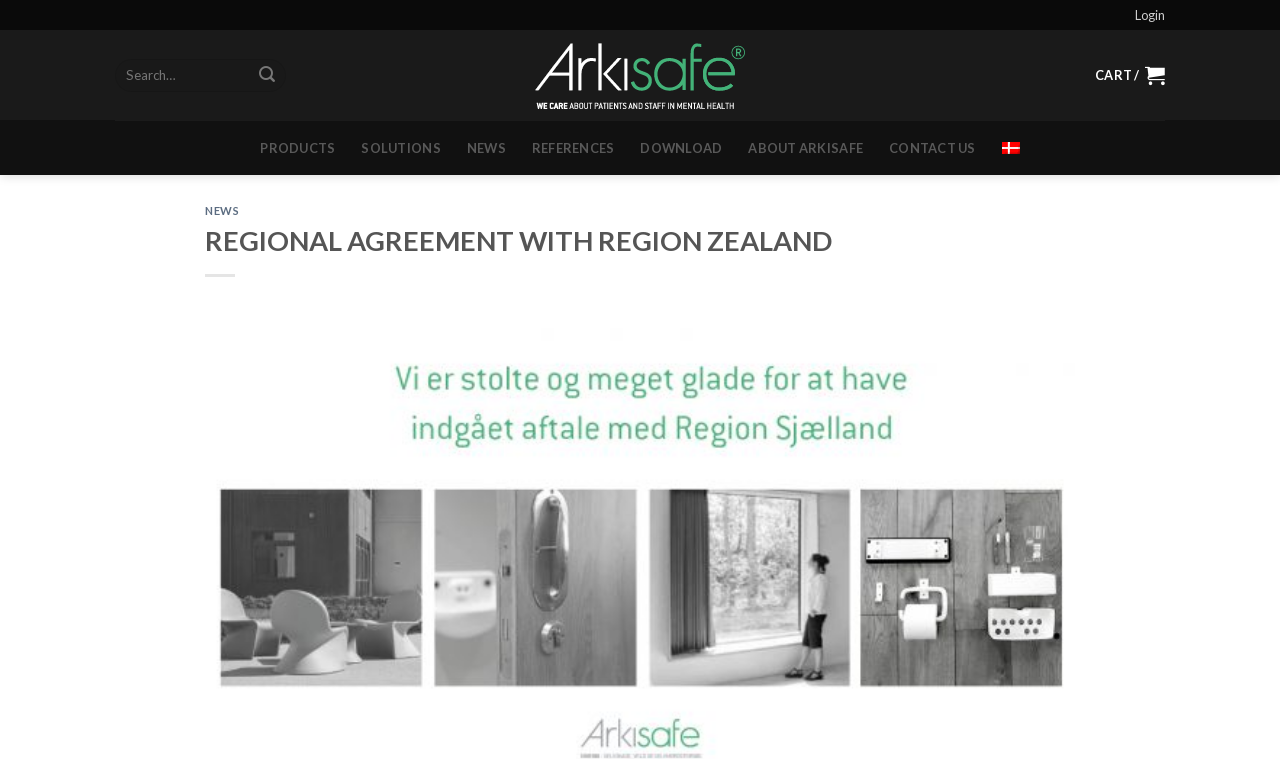Please provide a one-word or phrase answer to the question: 
What is the current page about?

Regional Agreement